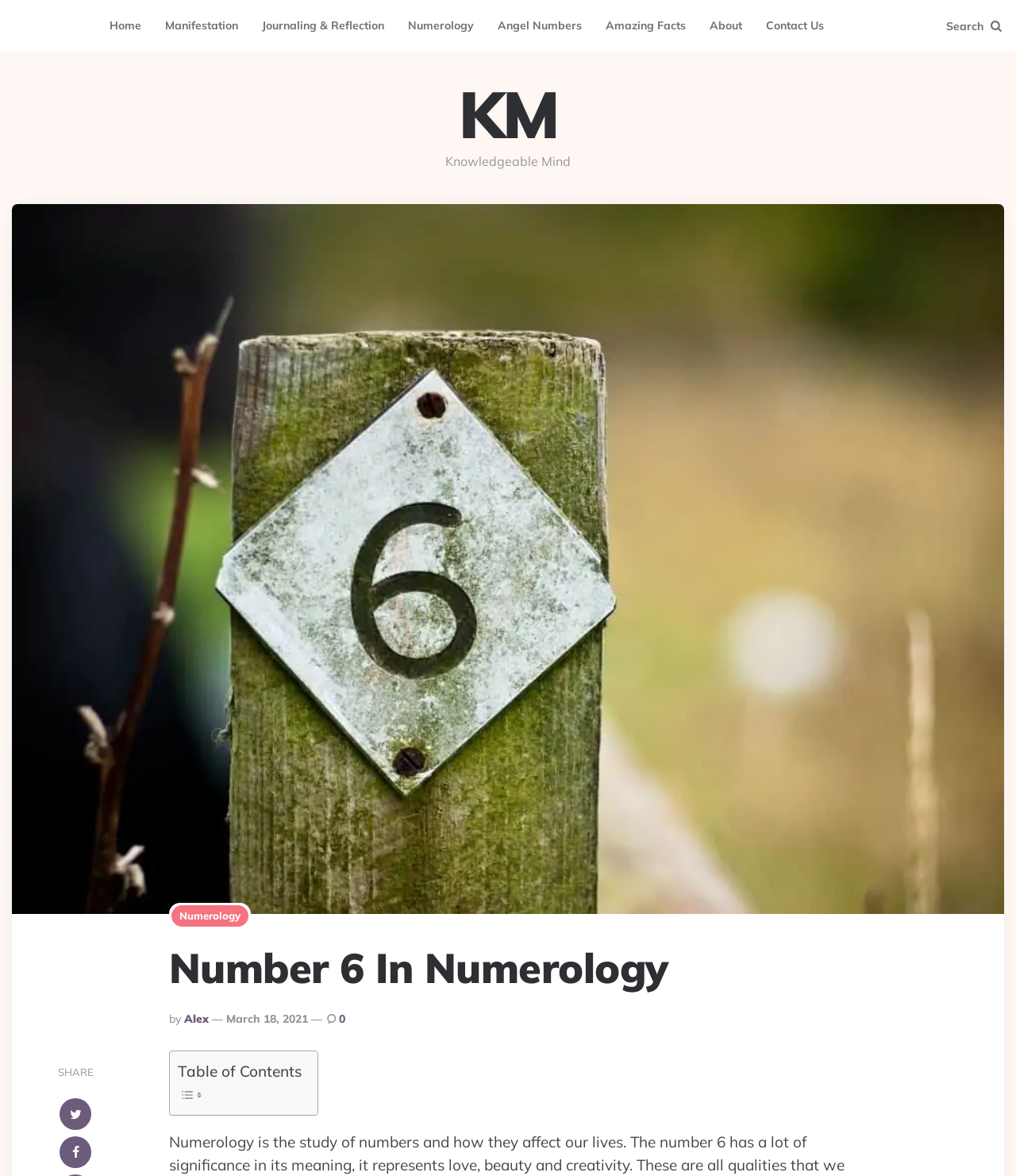What is the name of the website?
Using the information presented in the image, please offer a detailed response to the question.

The name of the website can be found in the top navigation bar, where it says 'KM' with a description 'Knowledgeable Mind' next to it.